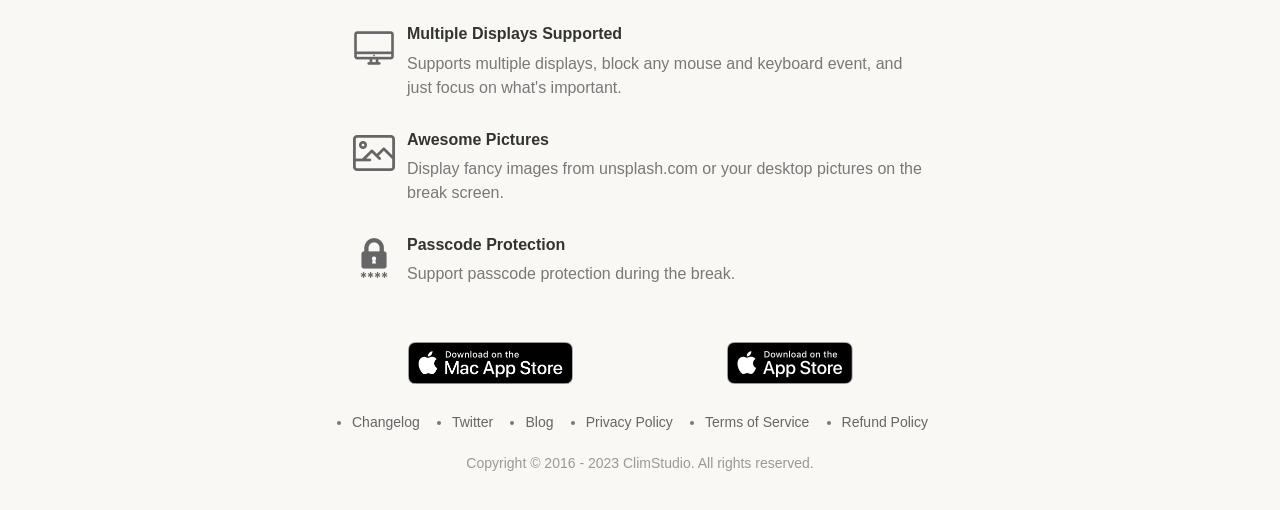Refer to the image and provide an in-depth answer to the question:
What type of images are displayed?

The static text 'Display fancy images from unsplash.com or your desktop pictures on the break screen' suggests that the application displays fancy images, which could be from unsplash.com or the user's desktop pictures.